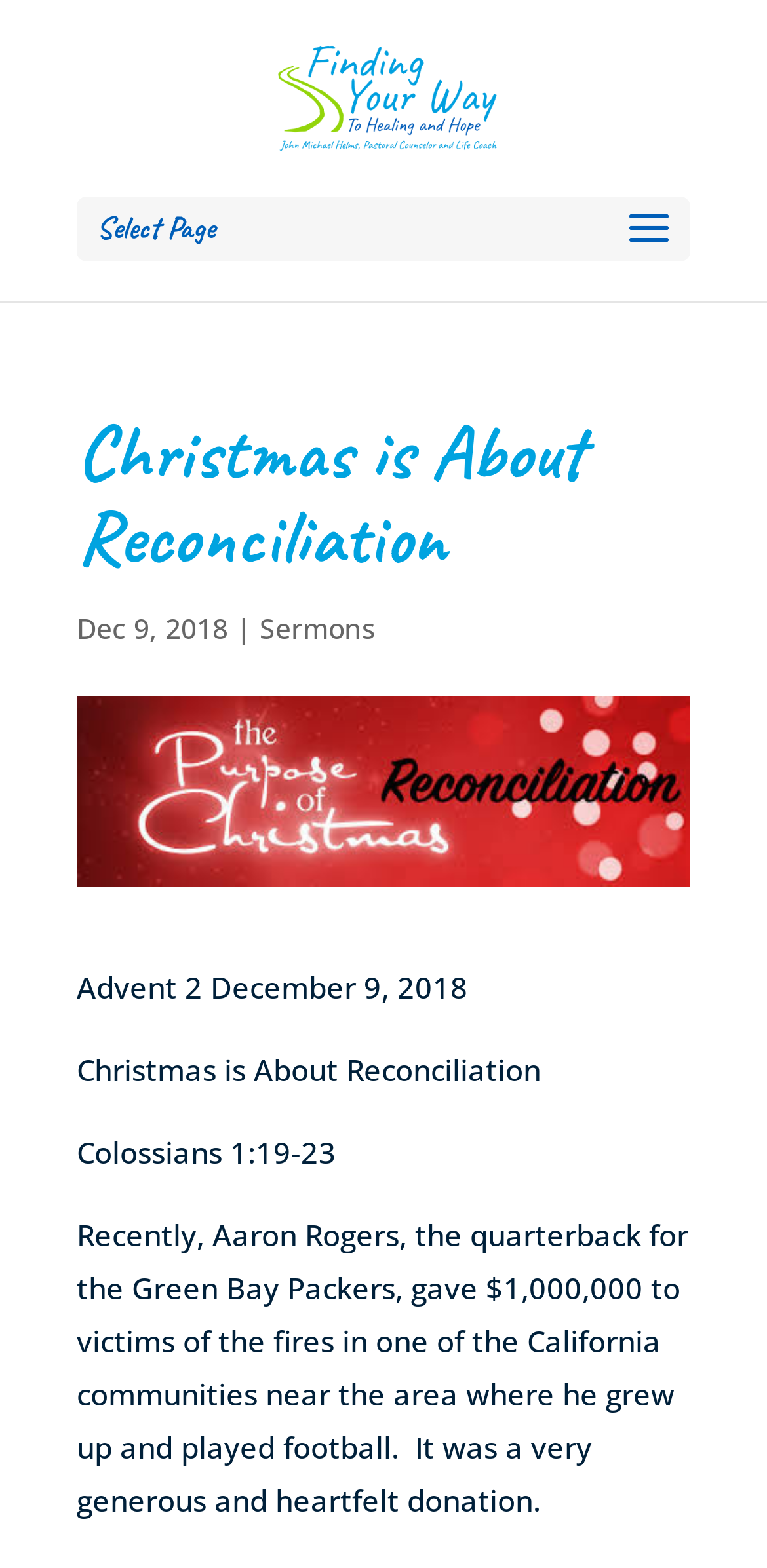Please answer the following question using a single word or phrase: 
What is the Bible verse mentioned in the sermon?

Colossians 1:19-23